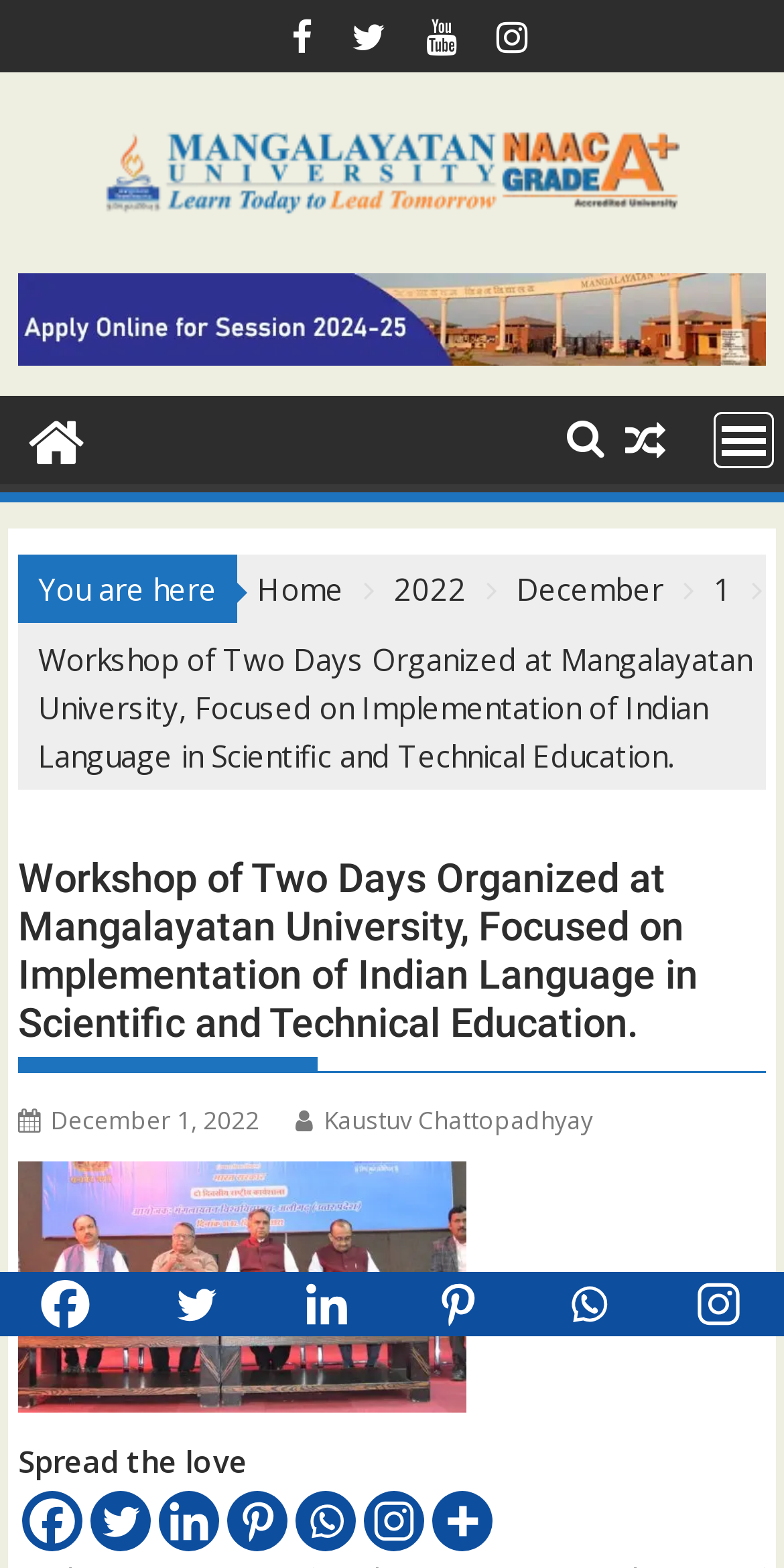Identify the bounding box coordinates for the element you need to click to achieve the following task: "Go to the home page". The coordinates must be four float values ranging from 0 to 1, formatted as [left, top, right, bottom].

[0.328, 0.363, 0.438, 0.388]